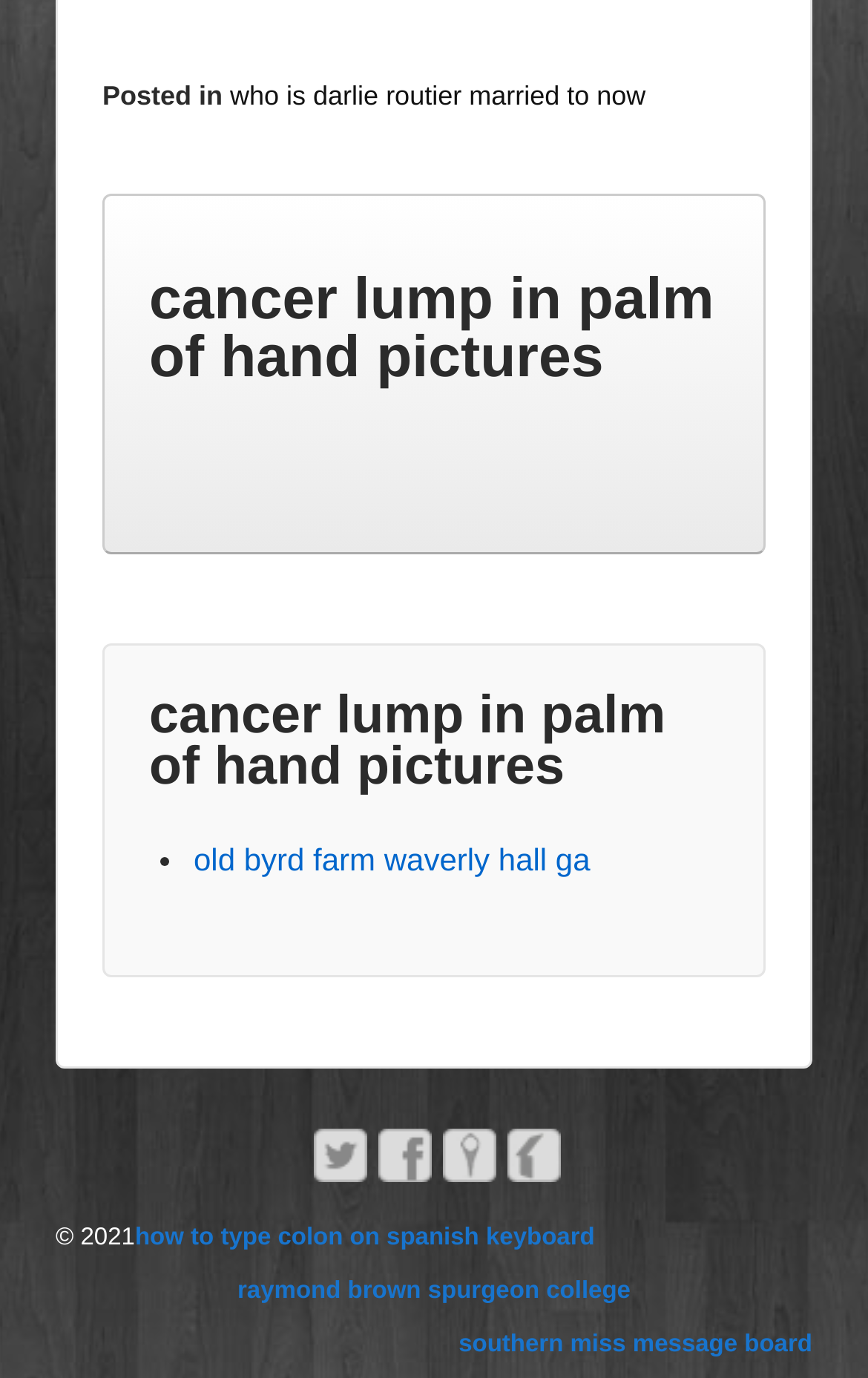Determine the bounding box coordinates for the UI element matching this description: "raymond brown spurgeon college".

[0.274, 0.927, 0.726, 0.946]